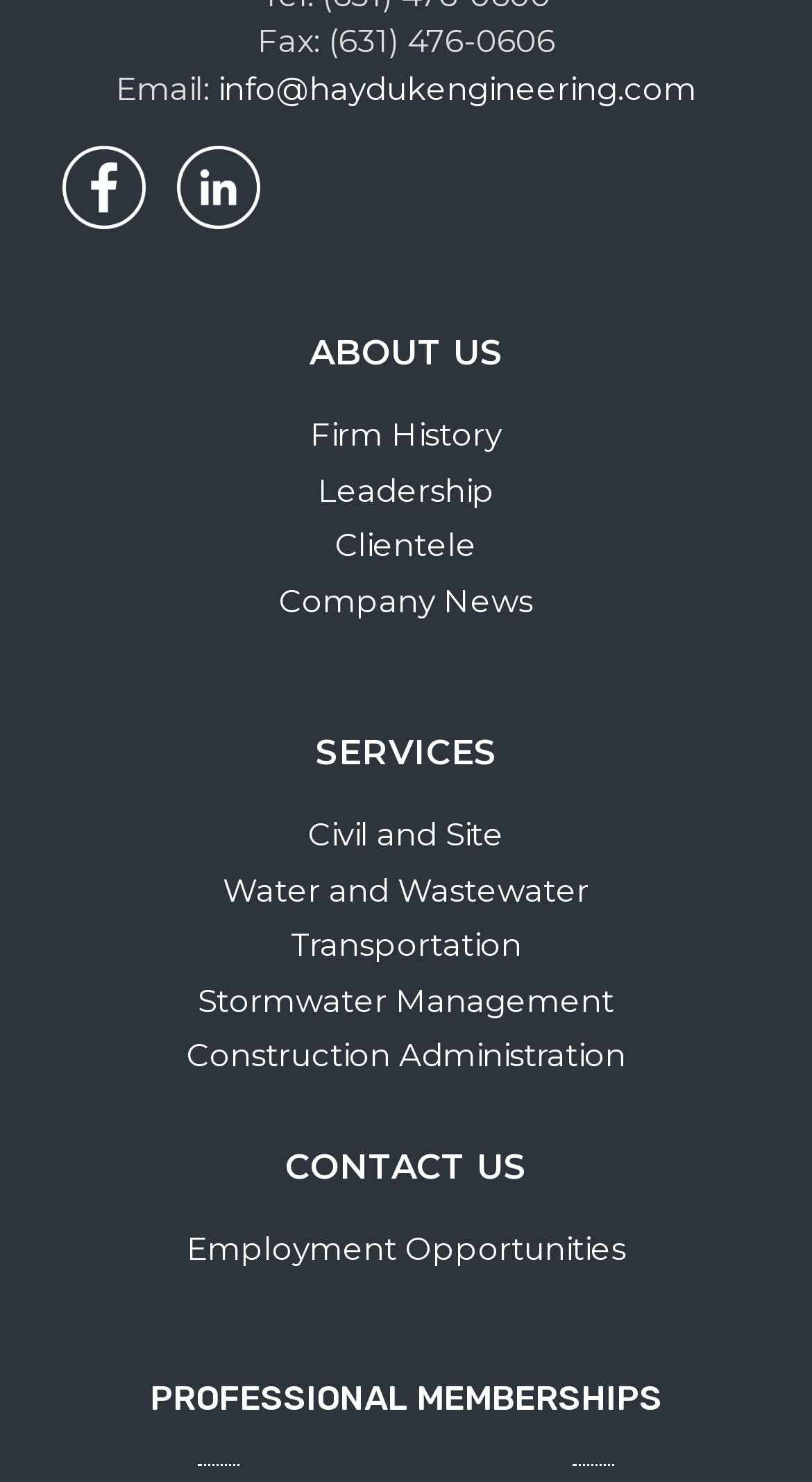Identify the bounding box coordinates for the UI element described by the following text: "Firm History". Provide the coordinates as four float numbers between 0 and 1, in the format [left, top, right, bottom].

[0.077, 0.278, 0.923, 0.31]